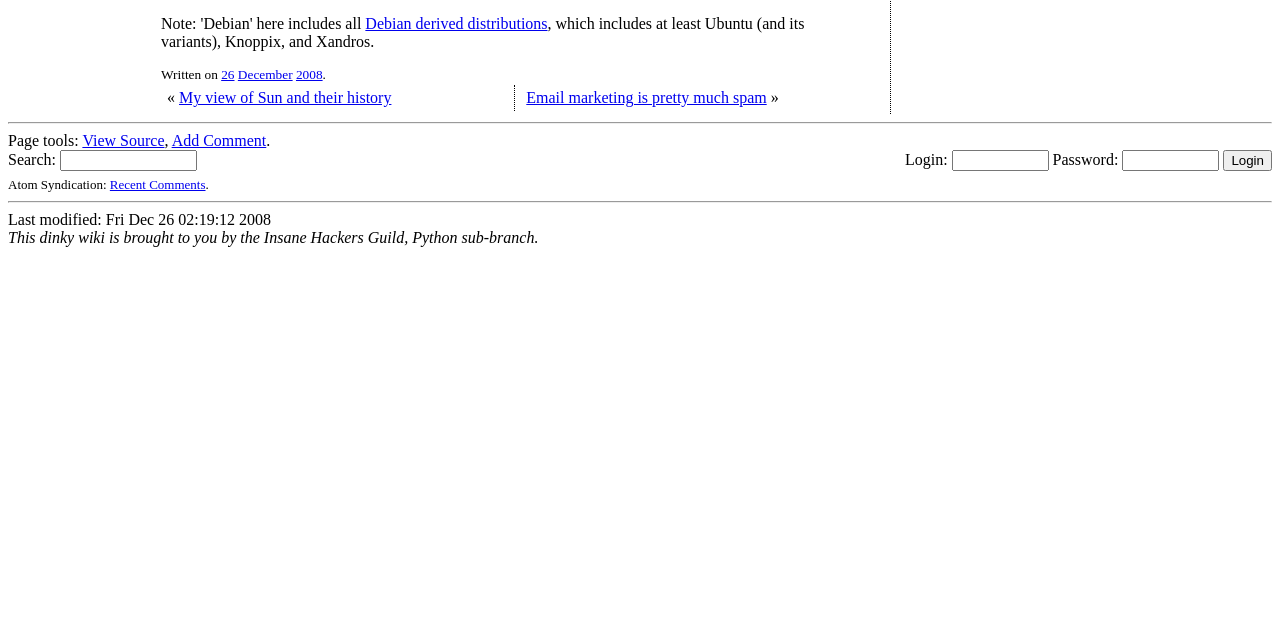Please find the bounding box for the UI element described by: "December".

[0.186, 0.105, 0.229, 0.129]